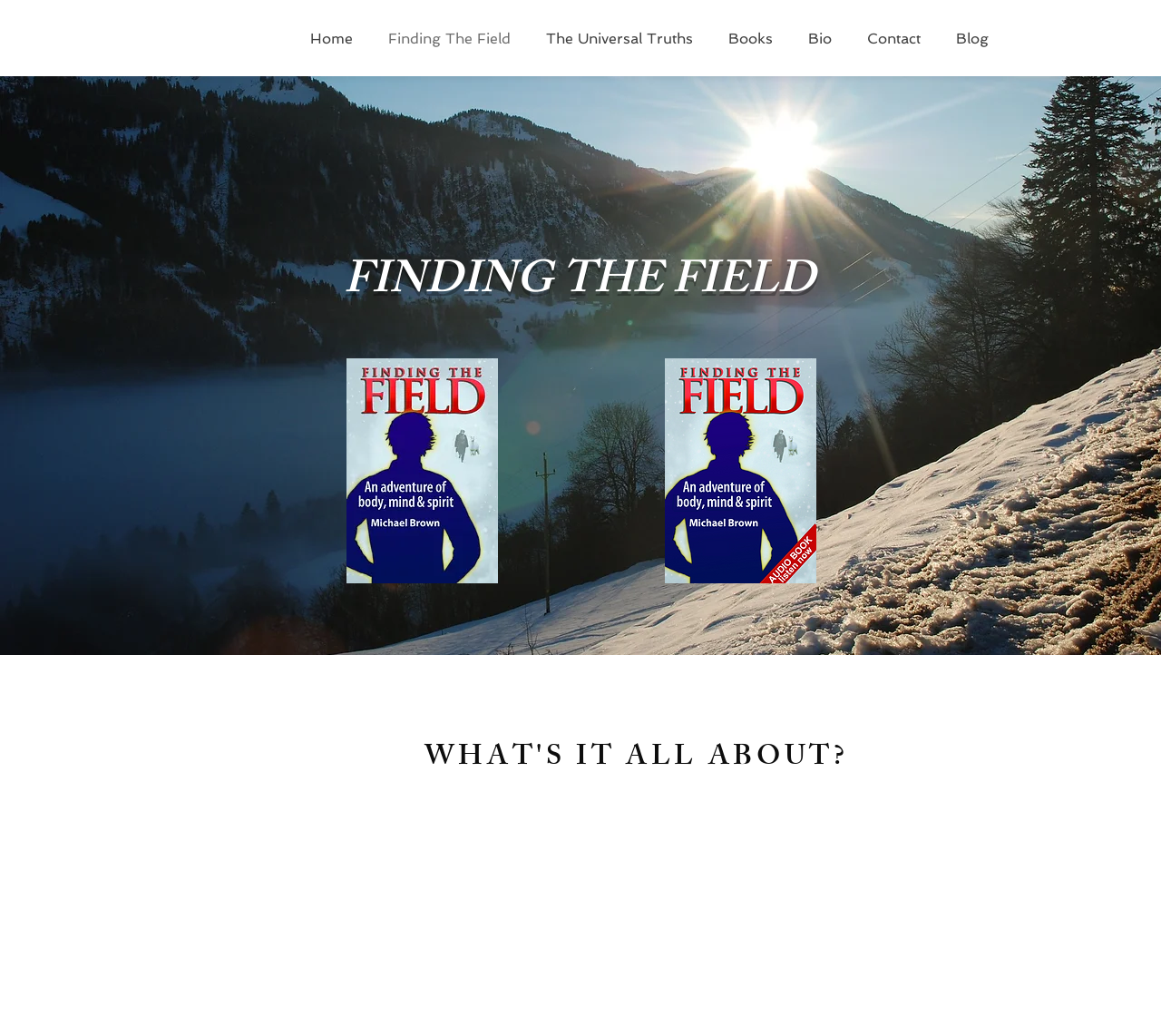Please answer the following question using a single word or phrase: What is the topic of the book 'Finding The Field' about?

Unknown